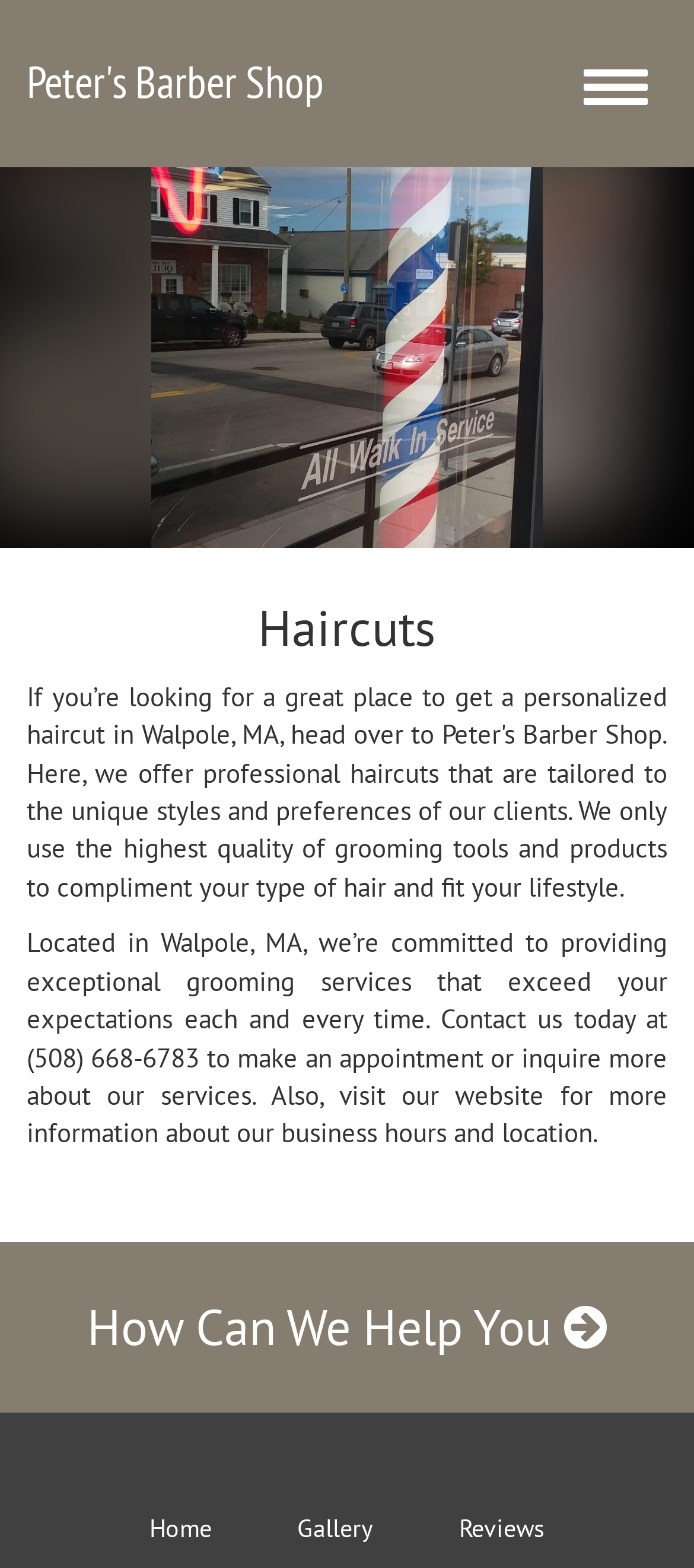Find the bounding box coordinates of the UI element according to this description: "How Can We Help You".

[0.126, 0.825, 0.874, 0.867]